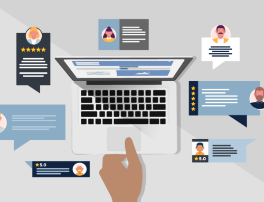What do the star ratings in the speech bubbles represent?
Please ensure your answer to the question is detailed and covers all necessary aspects.

The star ratings in the speech bubbles represent customer feedback and experiences, which are essential in building trust and engagement with potential clients. The diverse characters and star ratings in the speech bubbles highlight the importance of managing and responding to online reviews.